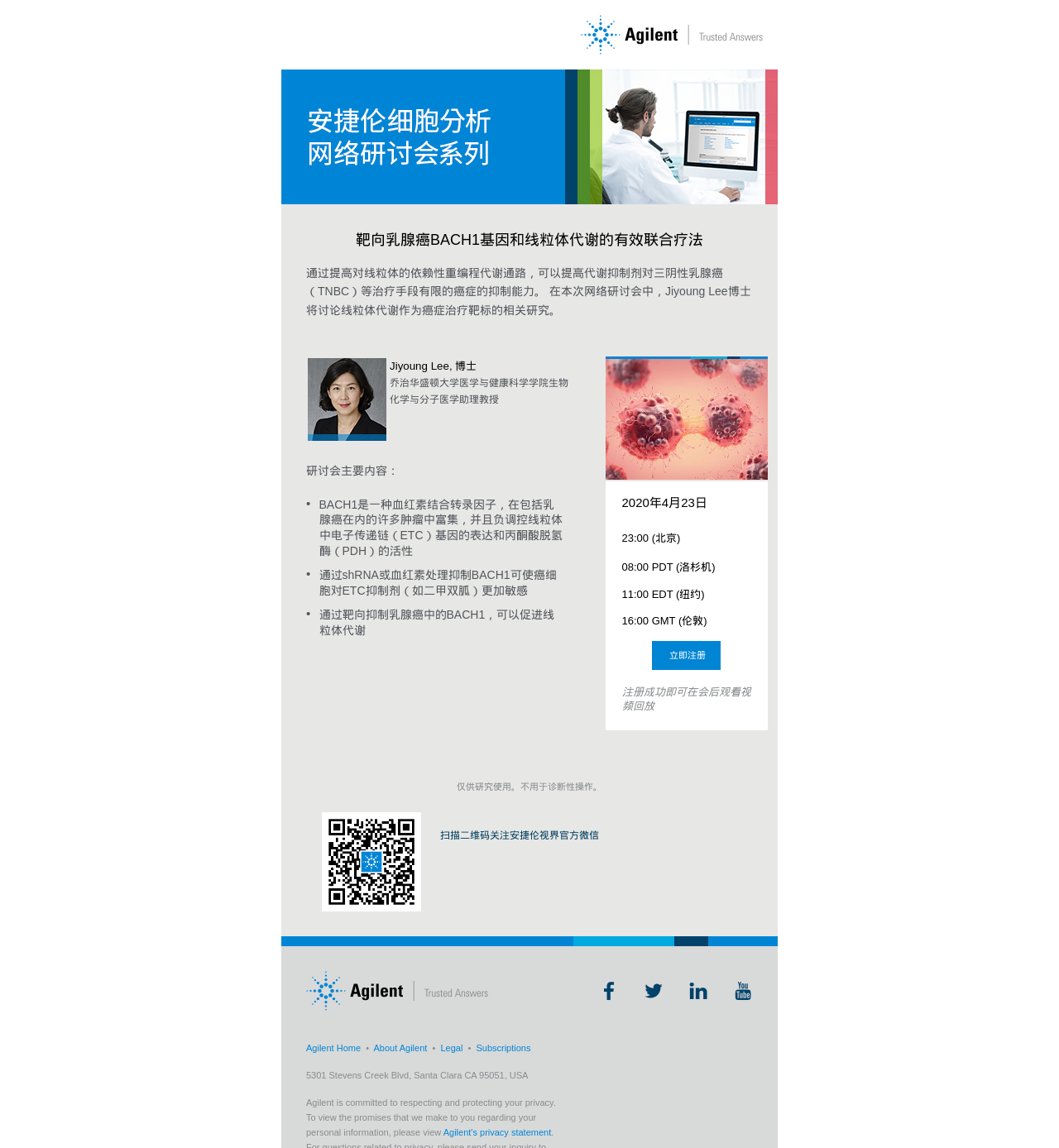What is the topic of the webinar?
Provide an in-depth and detailed explanation in response to the question.

Based on the webpage content, the topic of the webinar is related to targeted therapy for breast cancer, specifically discussing the BACH1 gene and mitochondrial metabolism.